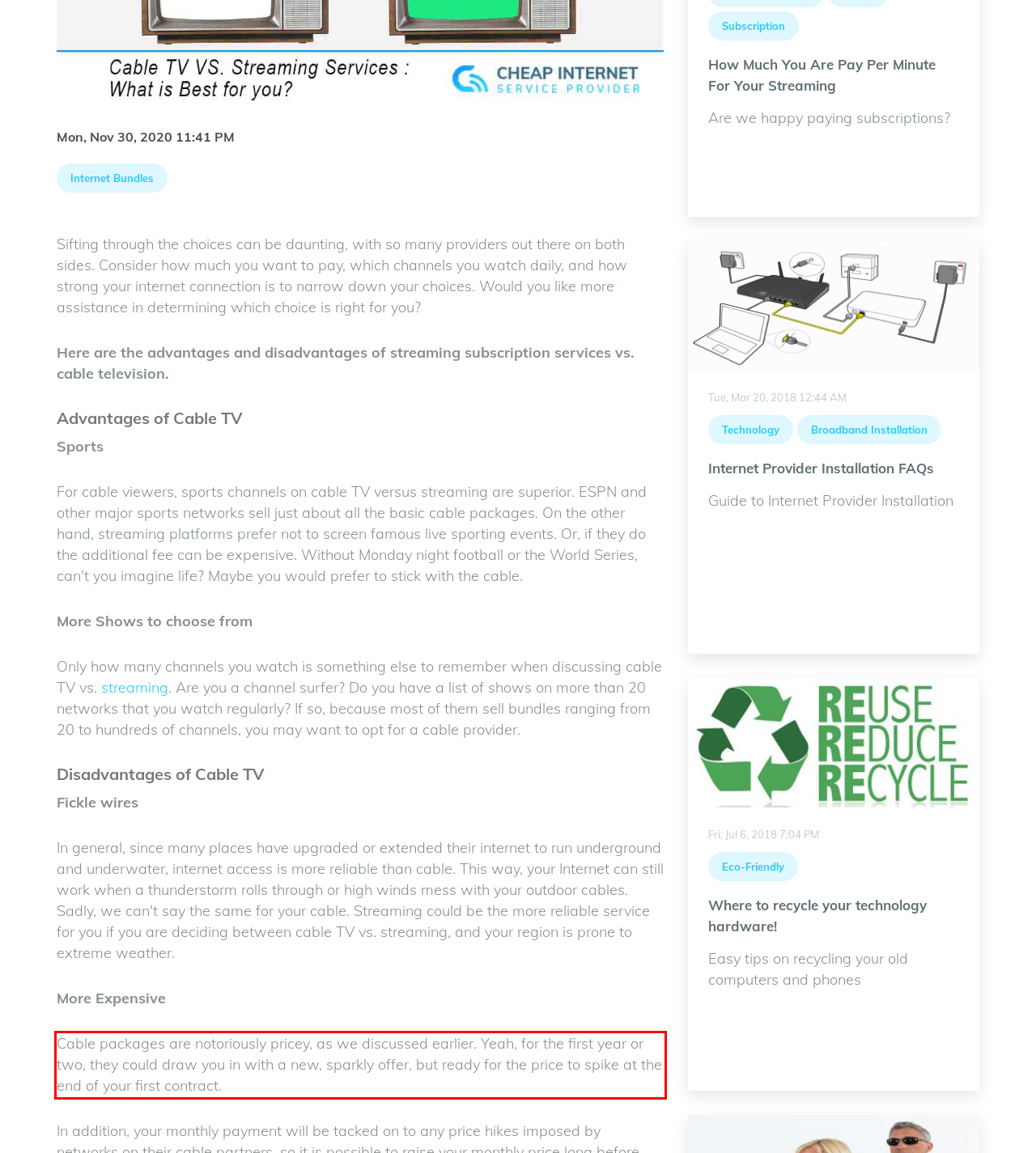Review the webpage screenshot provided, and perform OCR to extract the text from the red bounding box.

Cable packages are notoriously pricey, as we discussed earlier. Yeah, for the first year or two, they could draw you in with a new, sparkly offer, but ready for the price to spike at the end of your first contract.